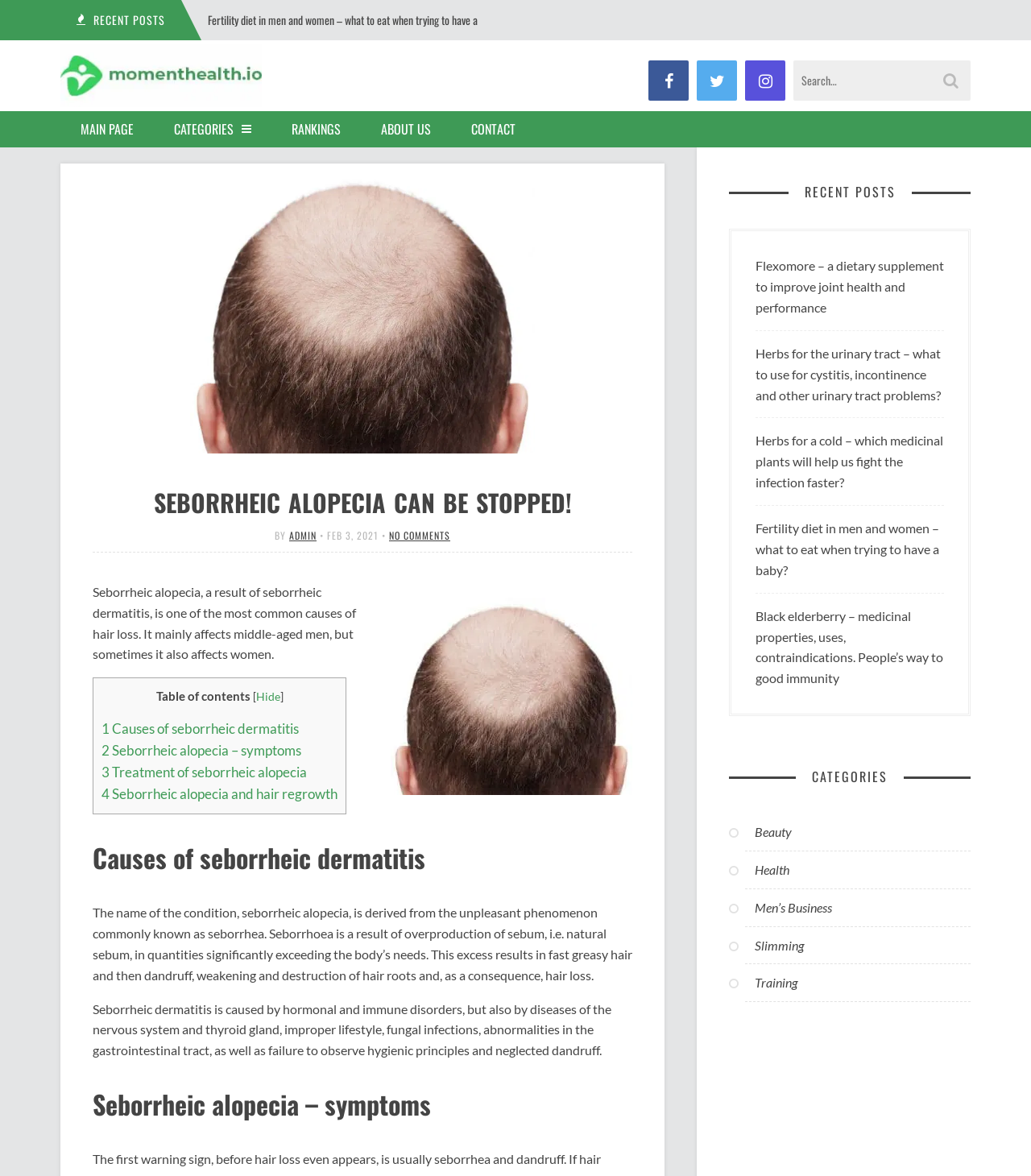What are the categories available on this website?
Please respond to the question thoroughly and include all relevant details.

The categories are listed at the bottom right corner of the webpage, and they include Beauty, Health, Men's Business, Slimming, and Training. These categories provide a way for users to navigate and find content related to specific topics or interests.